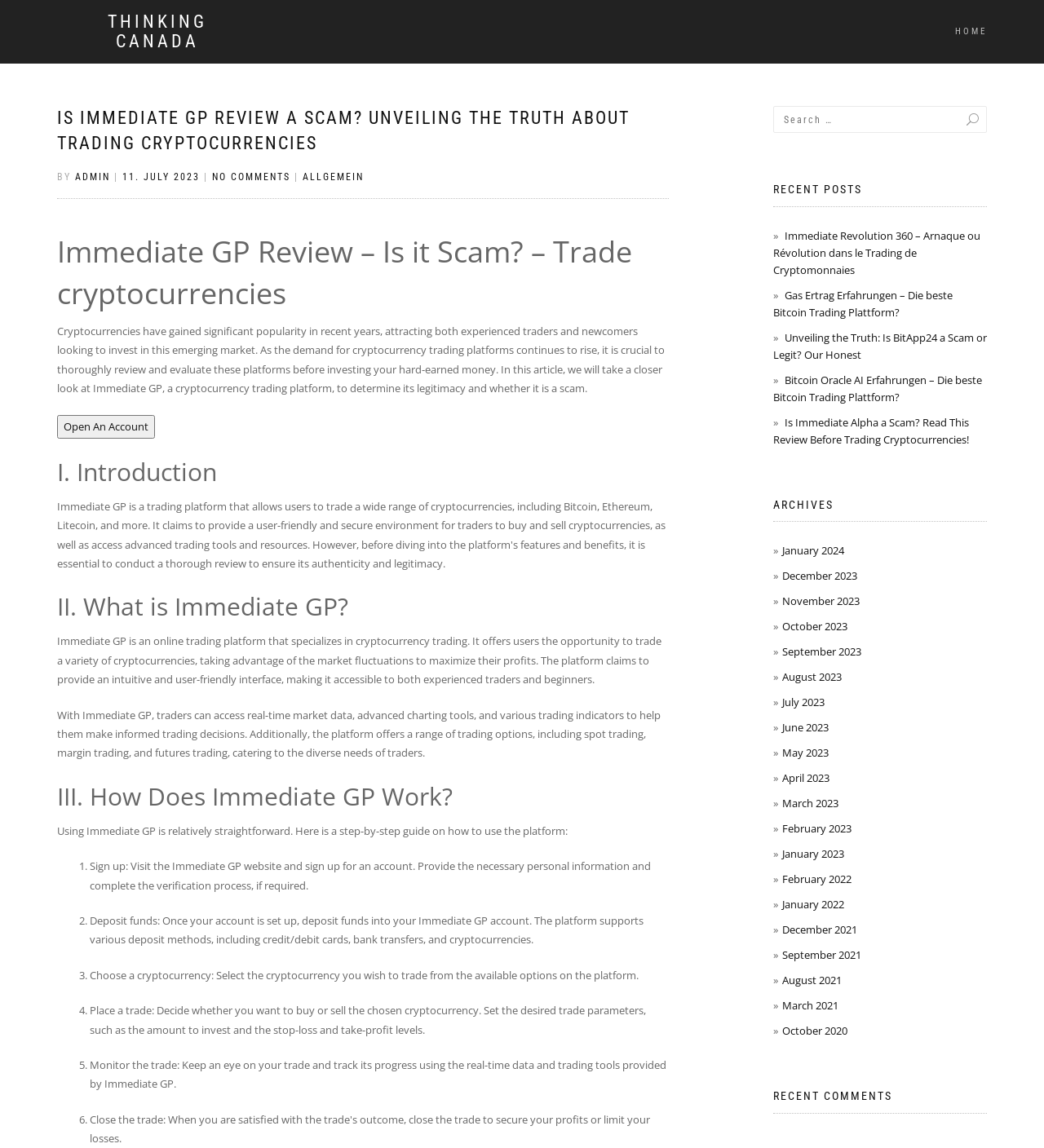Determine the bounding box coordinates of the clickable region to carry out the instruction: "Search for something".

[0.74, 0.092, 0.945, 0.116]